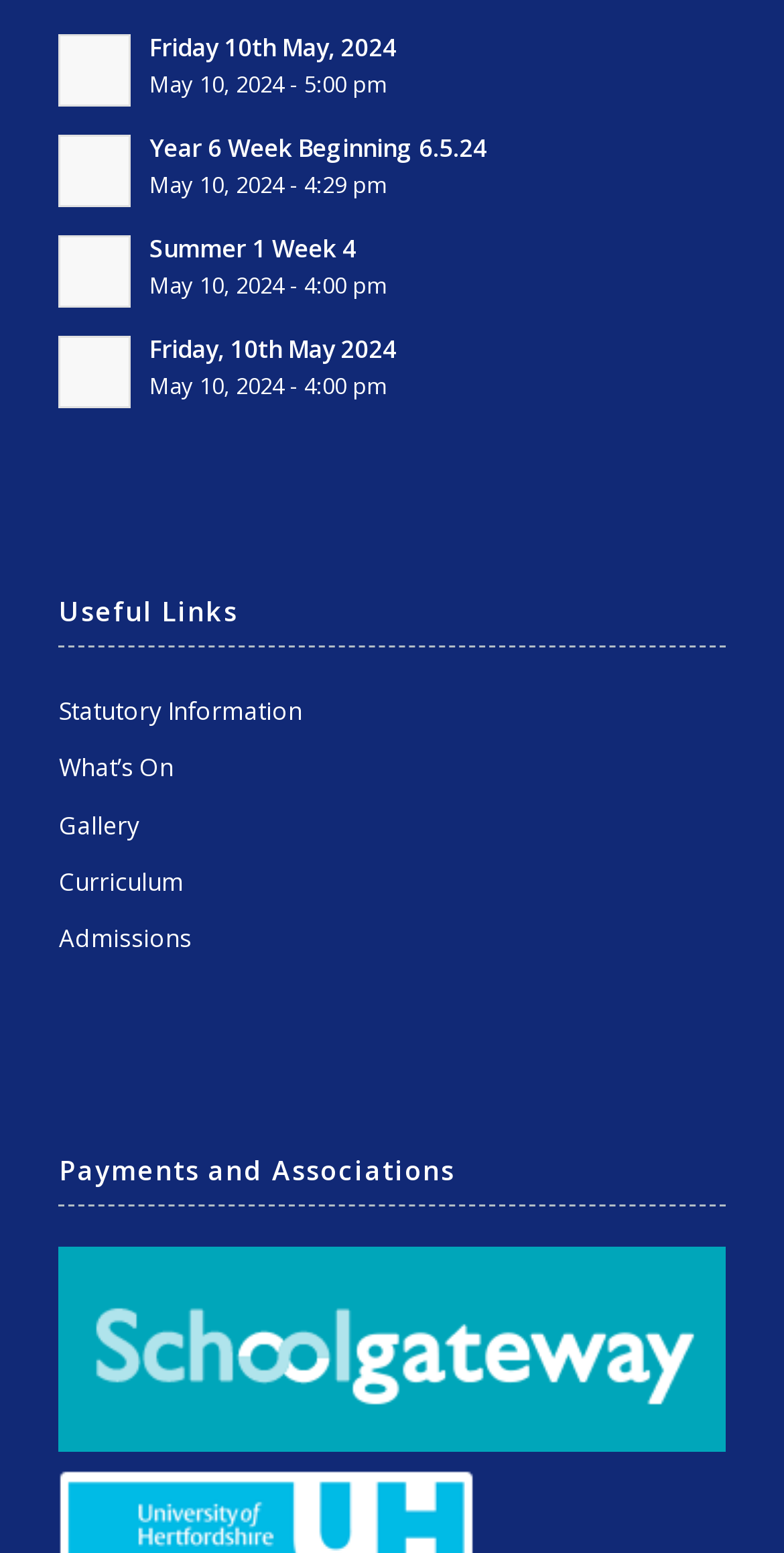Locate the bounding box coordinates of the clickable region to complete the following instruction: "View statutory information."

[0.075, 0.443, 0.925, 0.479]